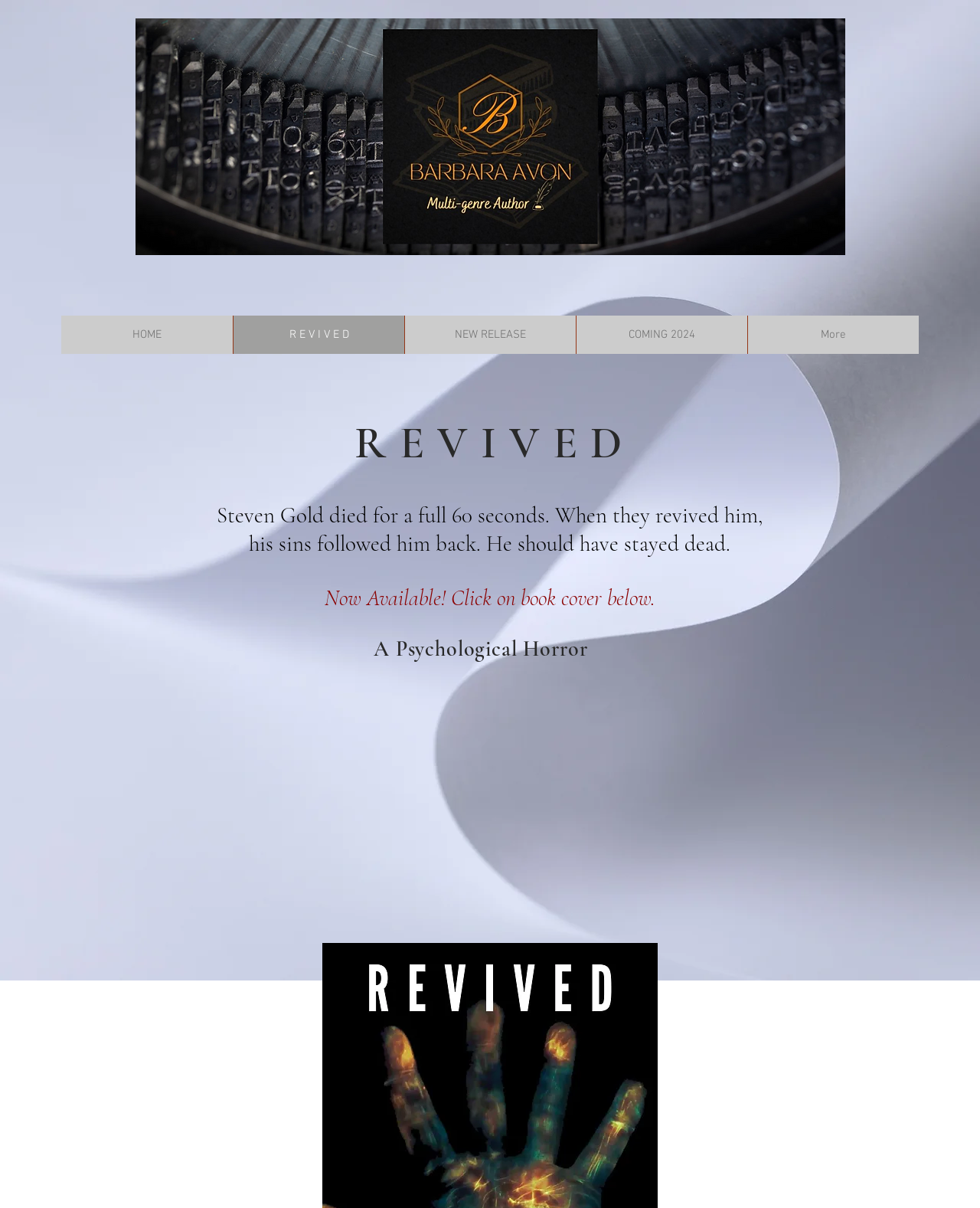Given the element description "NEW RELEASE", identify the bounding box of the corresponding UI element.

[0.412, 0.261, 0.588, 0.293]